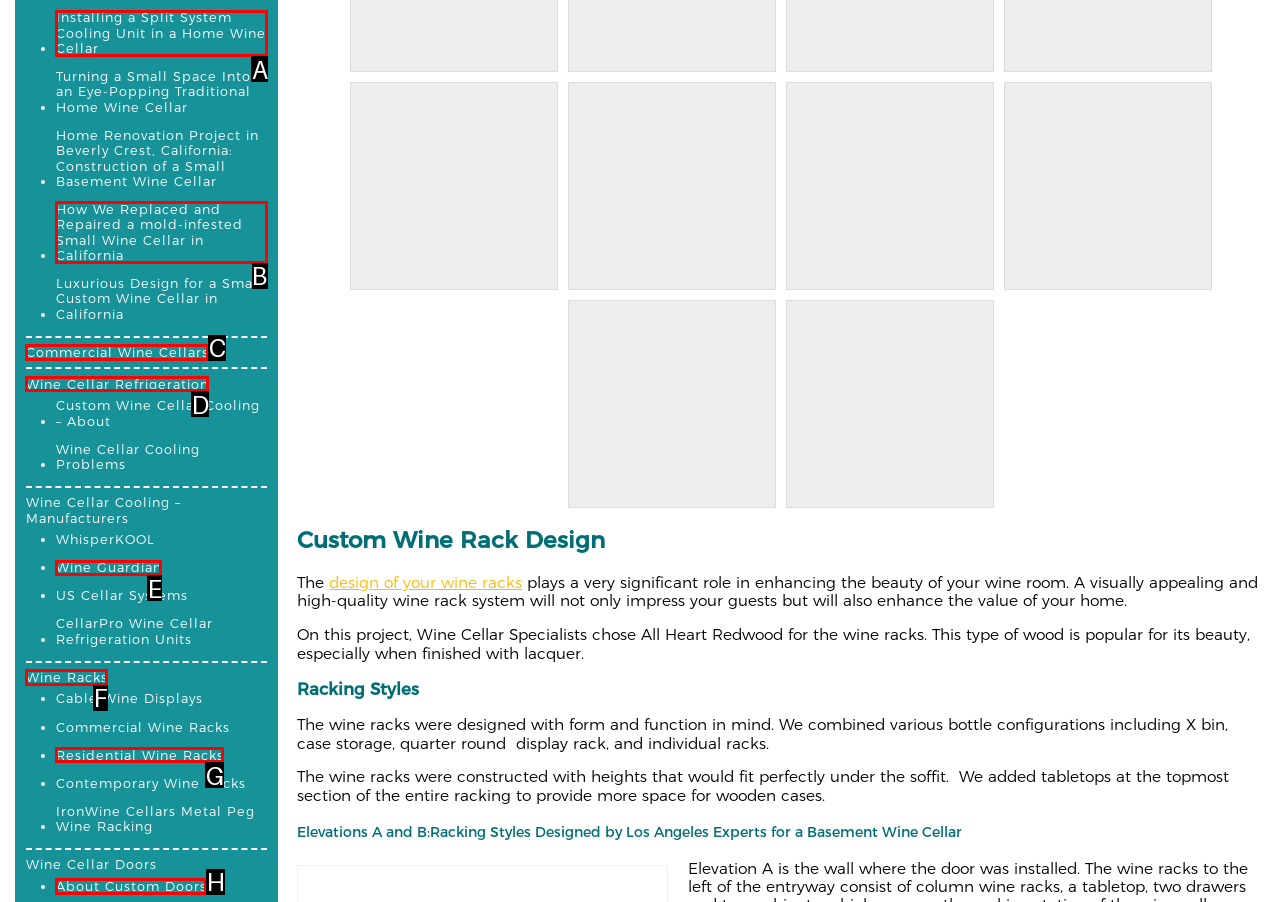Determine the letter of the element I should select to fulfill the following instruction: Click on 'Installing a Split System Cooling Unit in a Home Wine Cellar'. Just provide the letter.

A